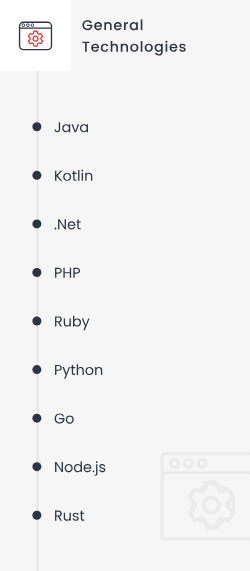Answer the question using only one word or a concise phrase: How many programming languages are listed?

9